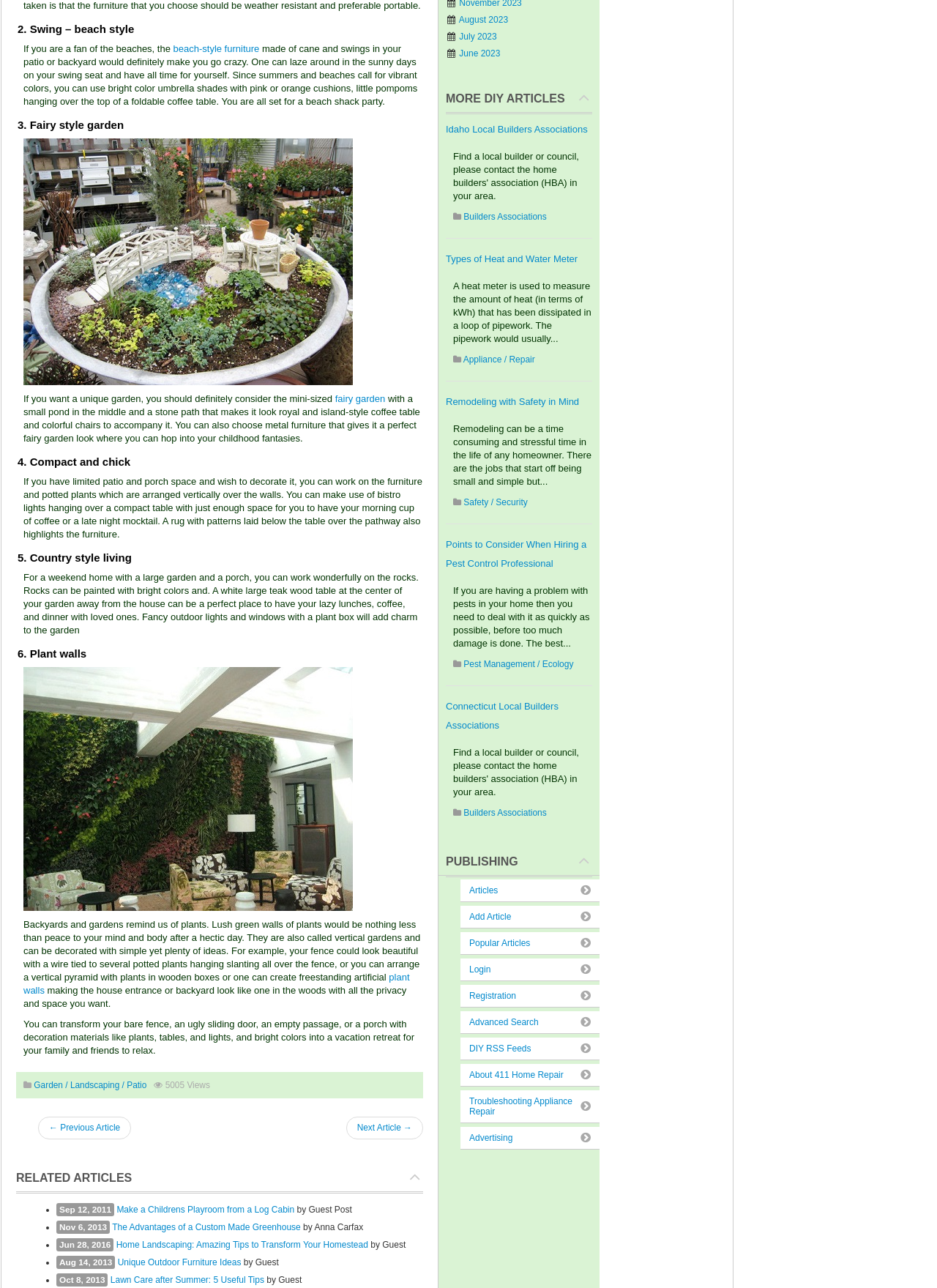What is the purpose of the 'RELATED ARTICLES' section?
Look at the webpage screenshot and answer the question with a detailed explanation.

The 'RELATED ARTICLES' section appears to be suggesting similar articles to the current one, which are related to DIY and home improvement, and are likely to be of interest to the reader.